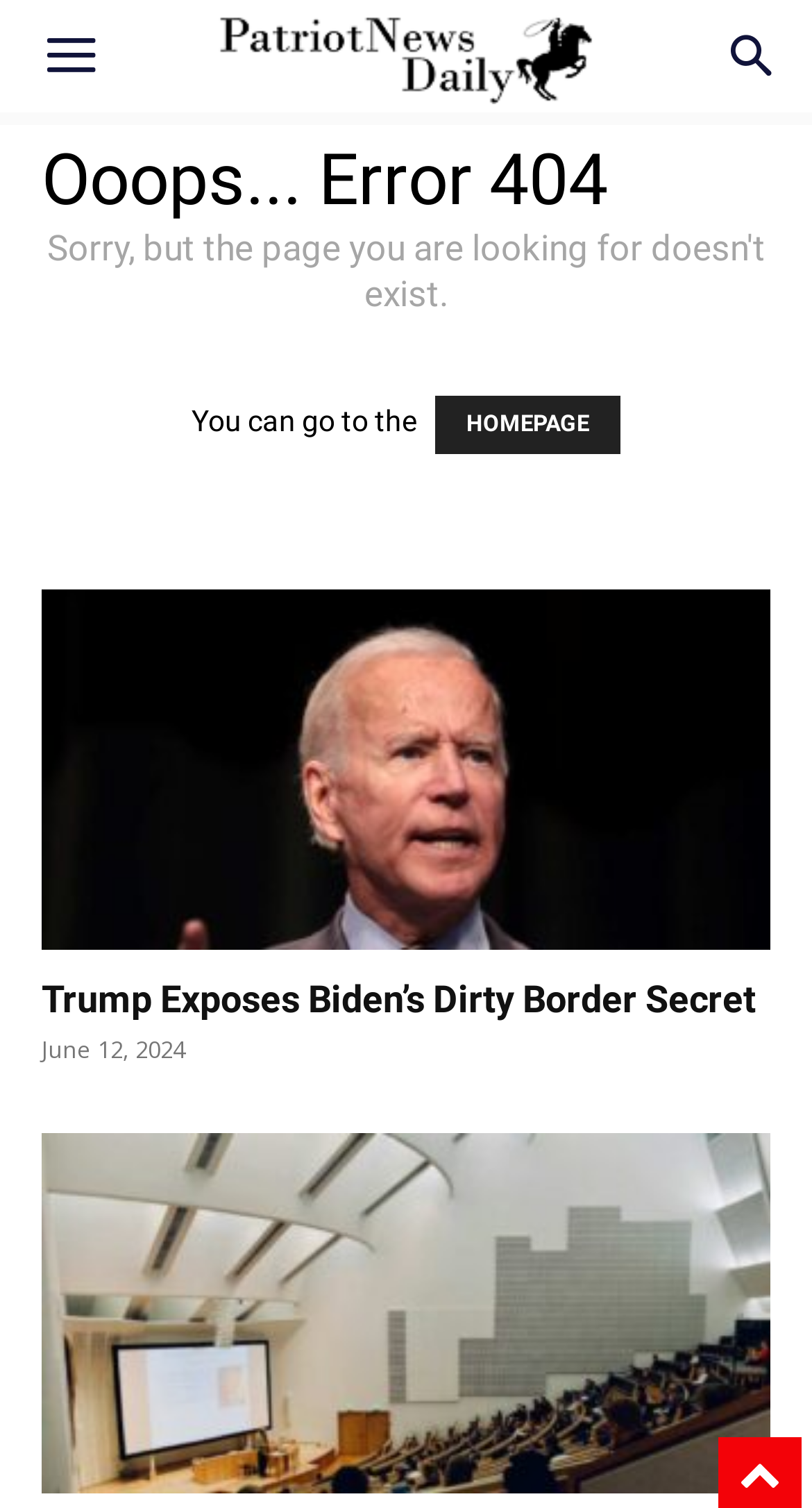Write an exhaustive caption that covers the webpage's main aspects.

The webpage is a news article page with a prominent error message "Ooops... Error 404" at the top, indicating that the requested page was not found. Below the error message, there is a brief instruction "You can go to the" followed by a link to the "HOMEPAGE".

On the top-left corner, there is a "Menu" button, and on the top-right corner, there is a "Search" button. The main content of the page is a list of news articles, each with a heading, a link, and an image. The first article is titled "Trump Exposes Biden’s Dirty Border Secret" and has a corresponding image. The article's heading and link are positioned below the error message, and the image spans the entire width of the content area.

Below the first article, there is a timestamp "June 12, 2024" indicating the publication date. The second article, "UCLA Sued By Students Over Wildly Discriminatory Move", is positioned below the first article, with its heading, link, and image following a similar layout.

There are two buttons at the top, two news articles with images, and a timestamp in between the articles. The error message and the instruction to go to the homepage are at the top, above the news articles.